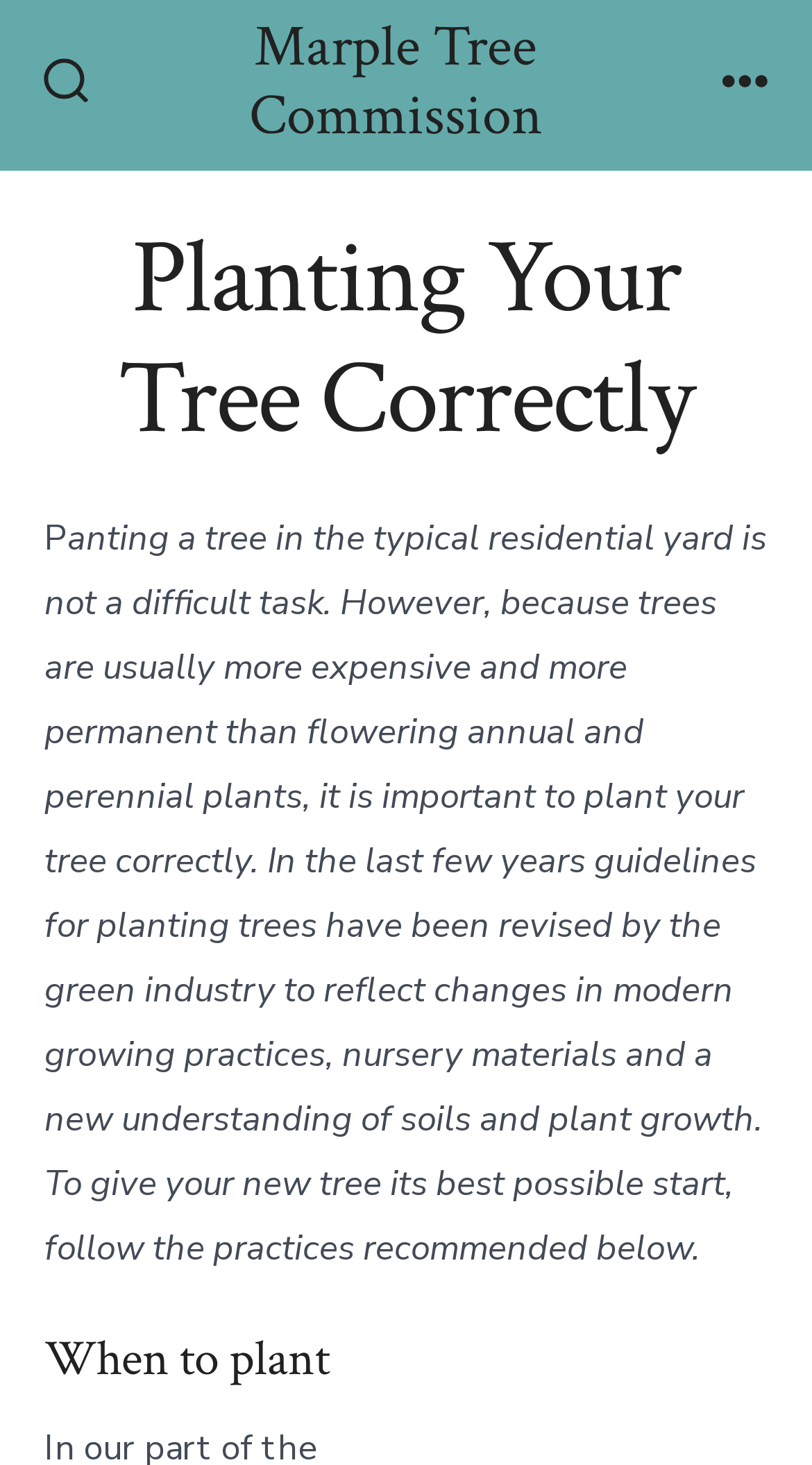Please answer the following query using a single word or phrase: 
What has changed in modern growing practices?

Nursery materials and understanding of soils and plant growth